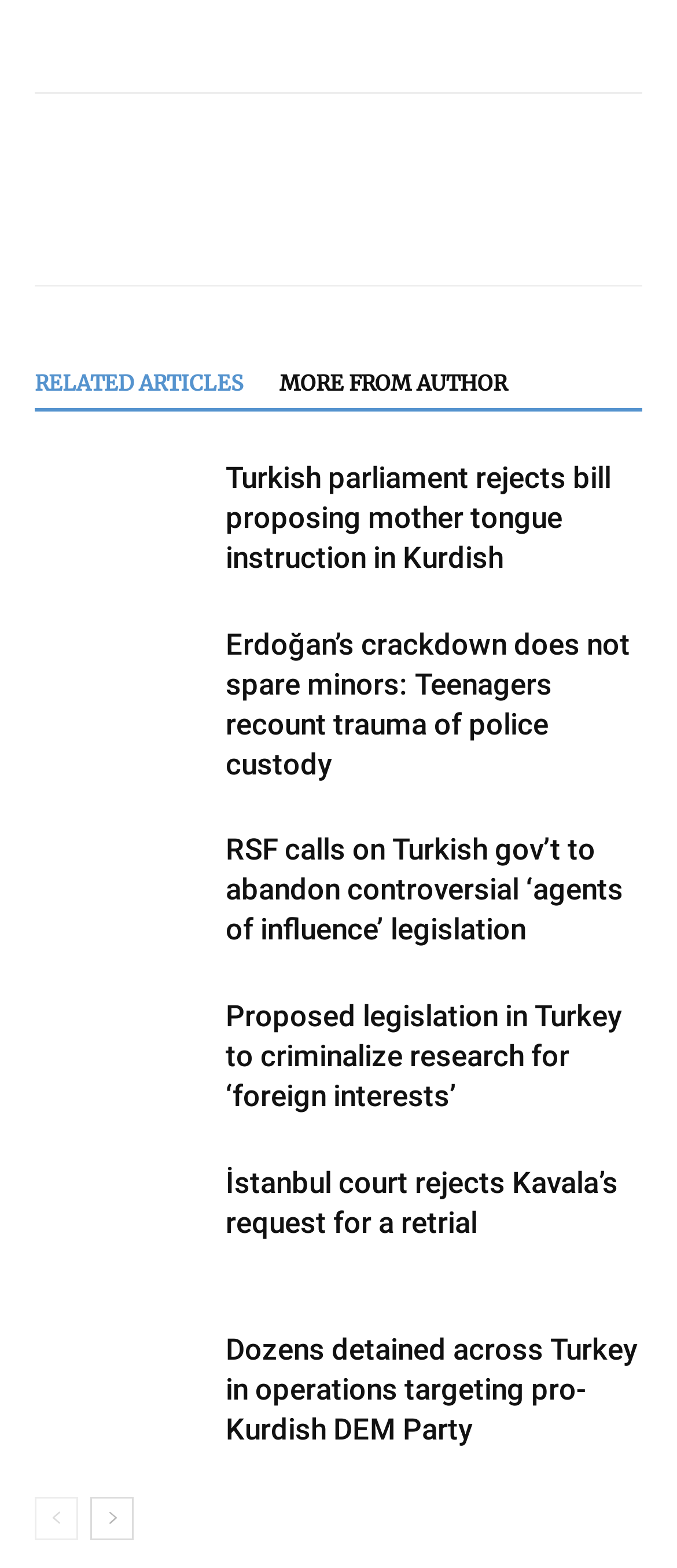Are there social media links on this page? Based on the screenshot, please respond with a single word or phrase.

Yes